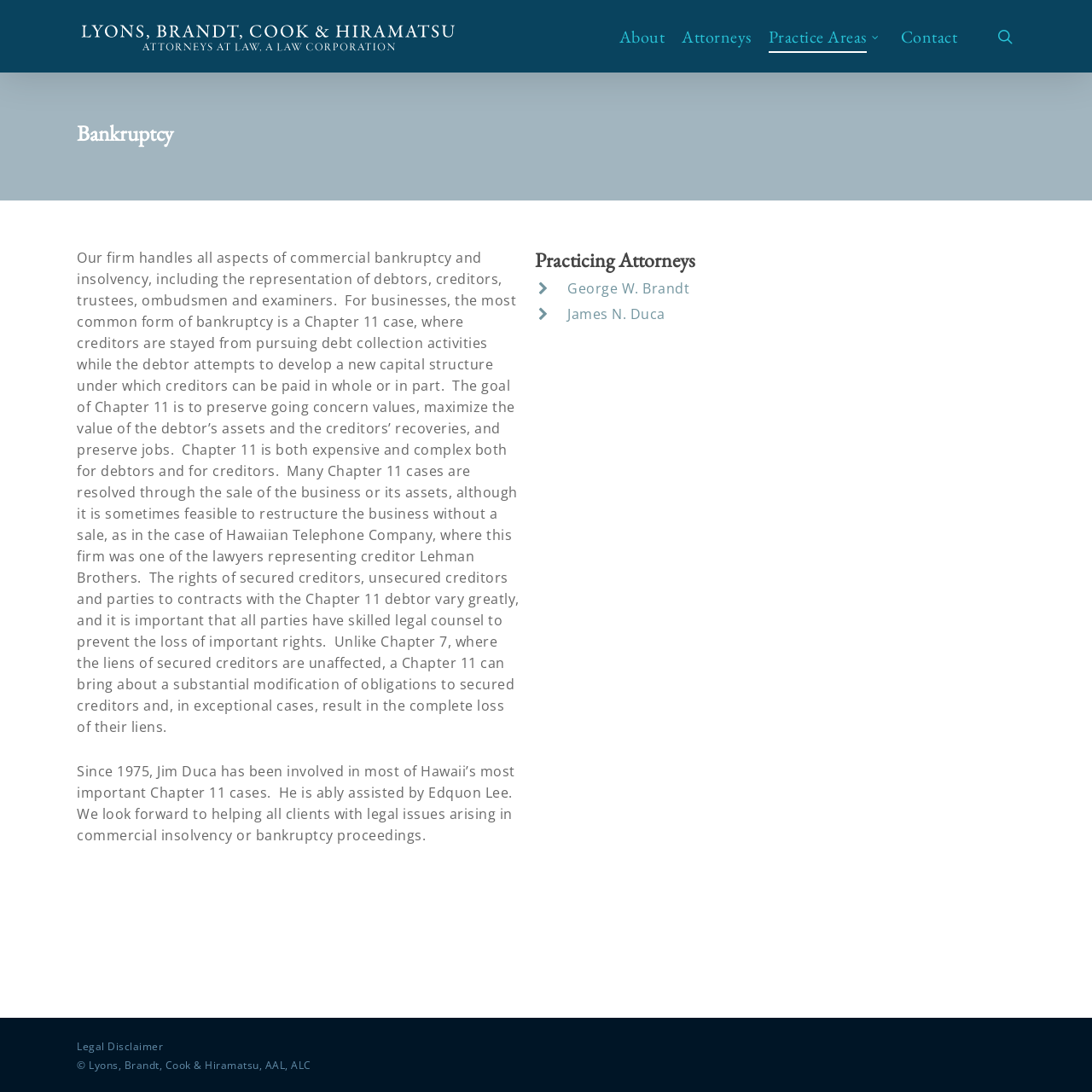Give the bounding box coordinates for the element described by: "Legal Disclaimer".

[0.07, 0.952, 0.149, 0.965]